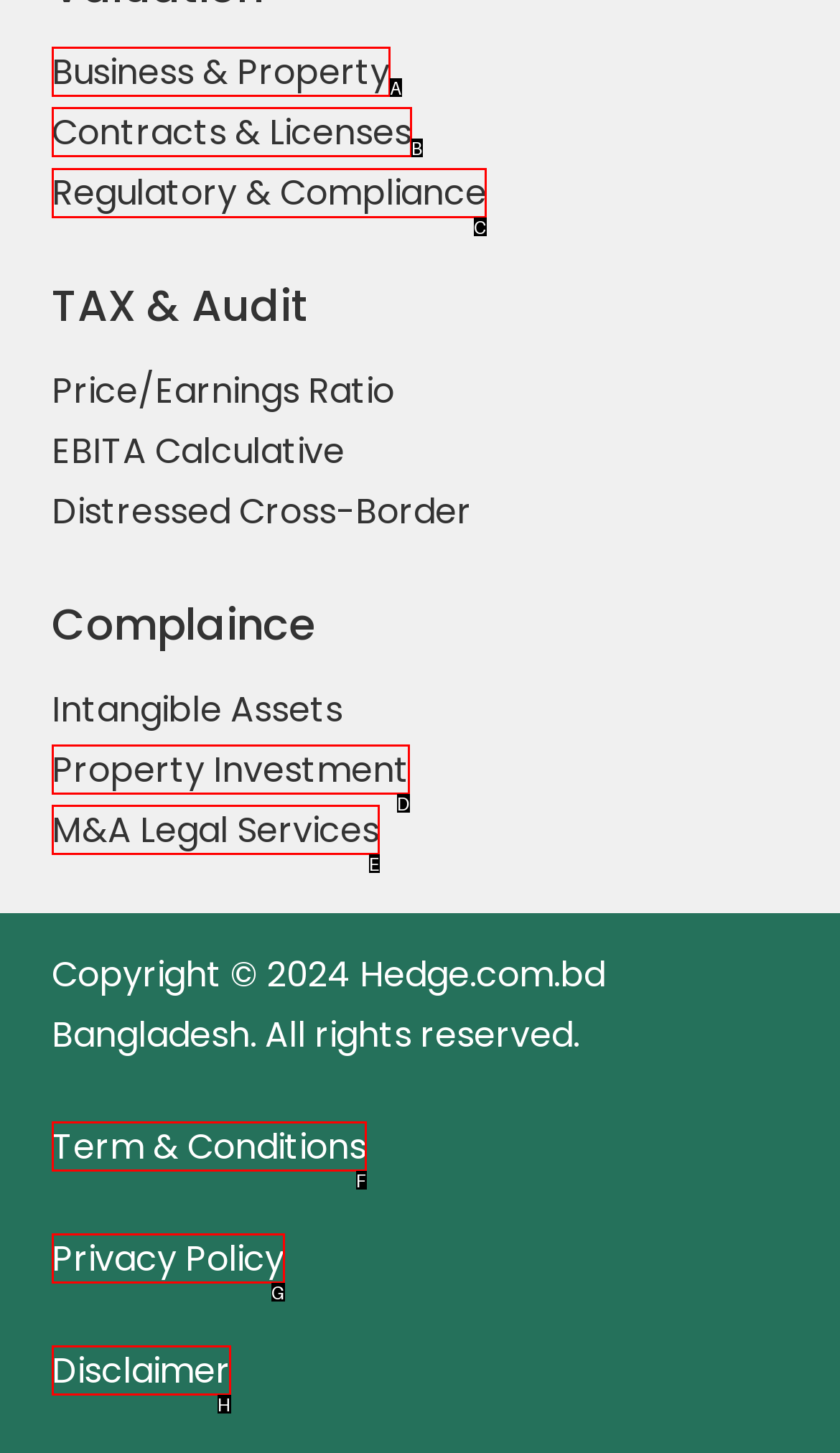For the task: Check Regulatory & Compliance, identify the HTML element to click.
Provide the letter corresponding to the right choice from the given options.

C